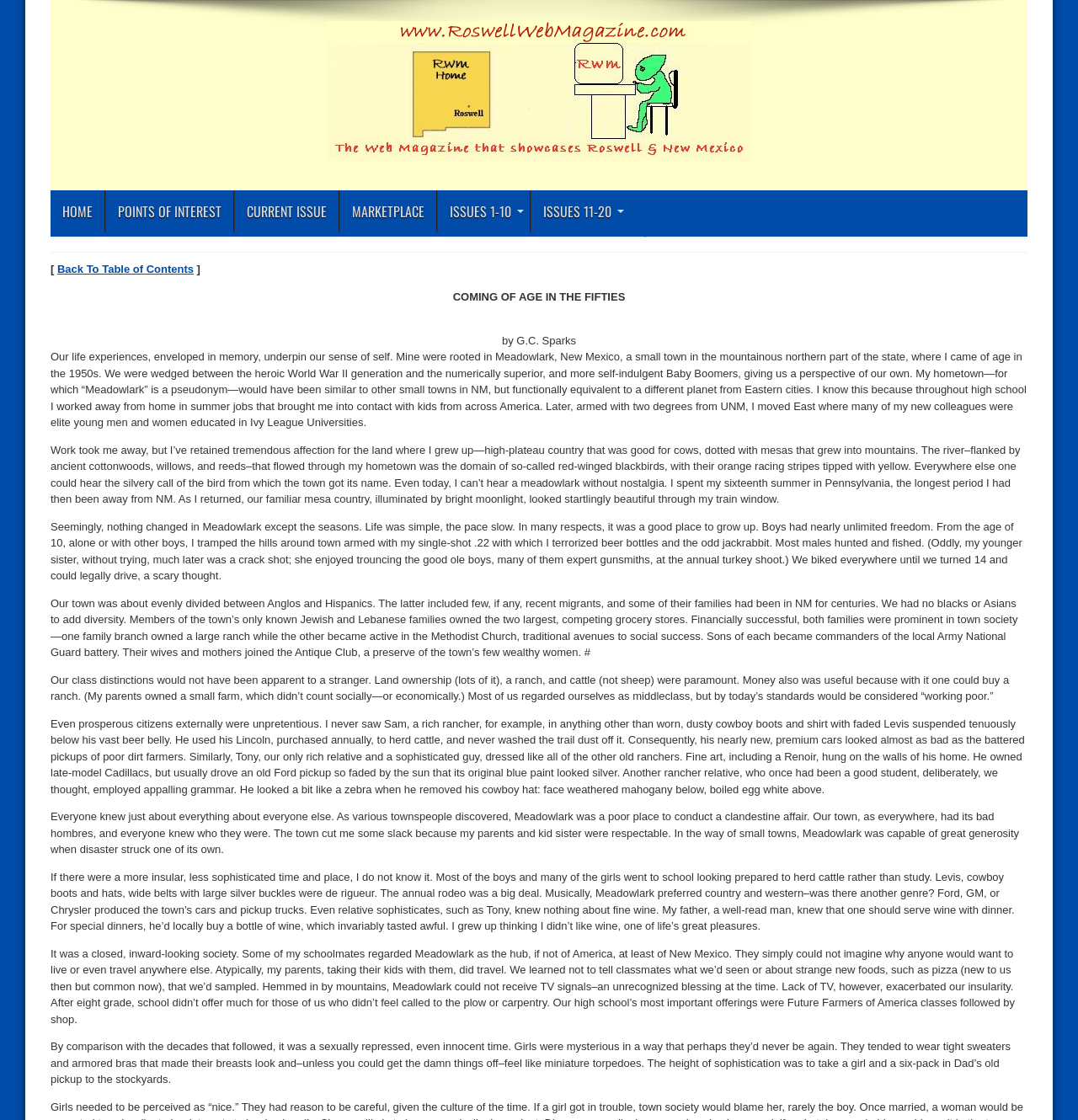Find the bounding box coordinates of the element to click in order to complete the given instruction: "Click the 'POINTS OF INTEREST' link."

[0.098, 0.17, 0.216, 0.208]